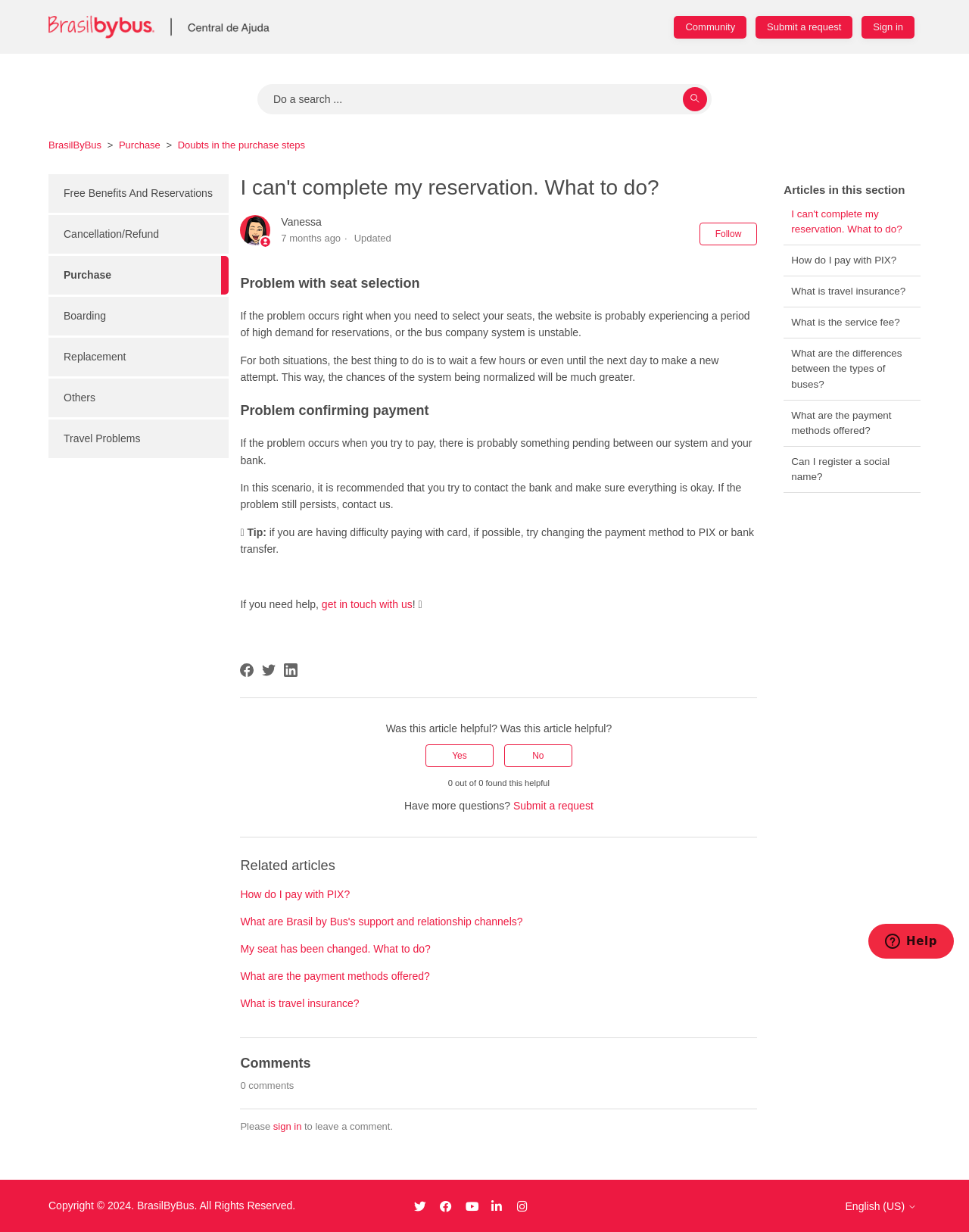Indicate the bounding box coordinates of the element that needs to be clicked to satisfy the following instruction: "Follow this article for updates". The coordinates should be four float numbers between 0 and 1, i.e., [left, top, right, bottom].

[0.722, 0.181, 0.782, 0.199]